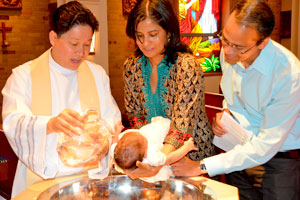Based on the image, please elaborate on the answer to the following question:
What is the purpose of the stained glass windows?

The stained glass windows in the background of the image illuminate the space, creating a vibrant and spiritual atmosphere, which is fitting for a sacred occasion like baptism, and adds to the overall sense of reverence and joy.